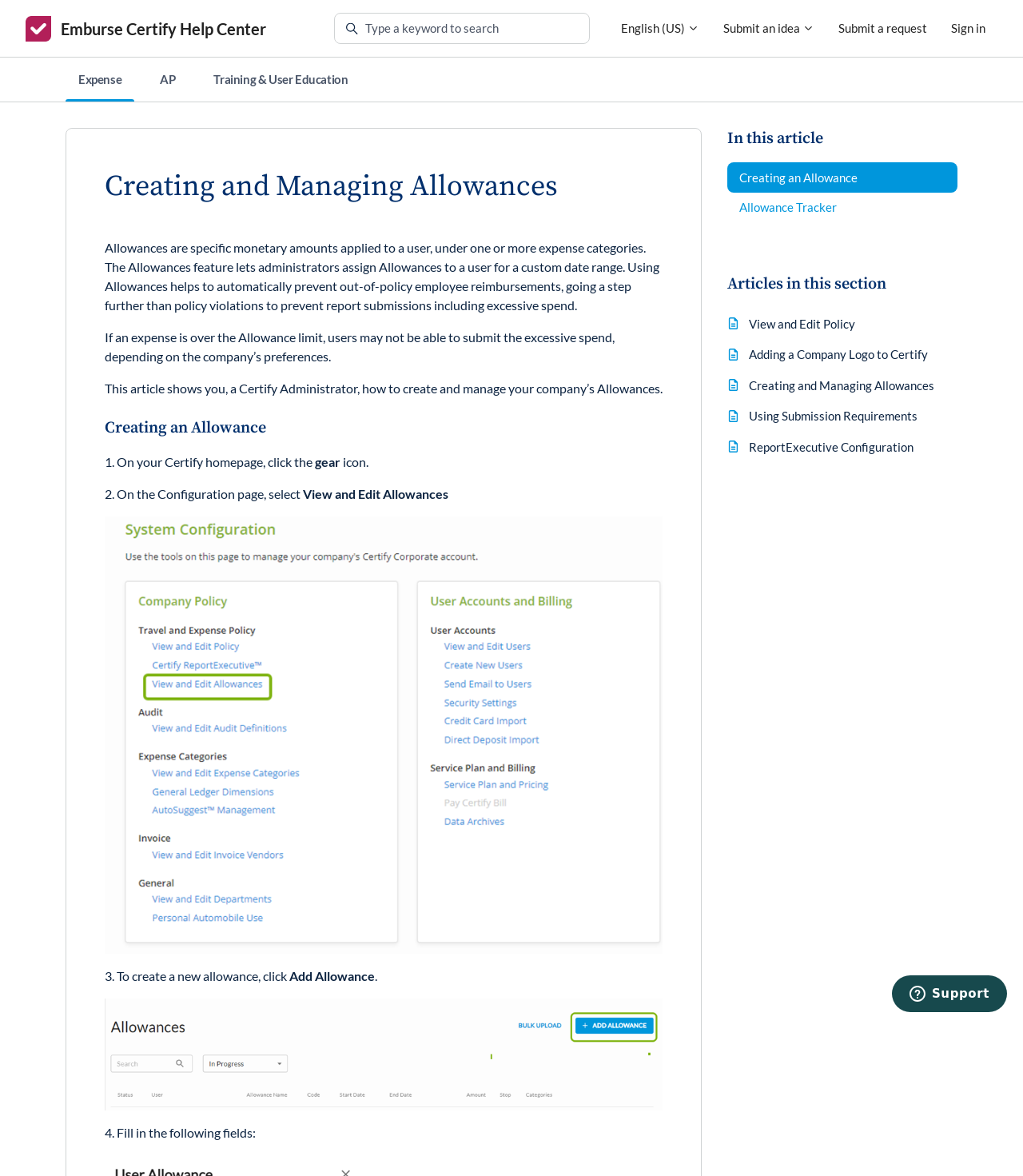Identify the bounding box coordinates of the element to click to follow this instruction: 'Sign in'. Ensure the coordinates are four float values between 0 and 1, provided as [left, top, right, bottom].

[0.918, 0.011, 0.975, 0.037]